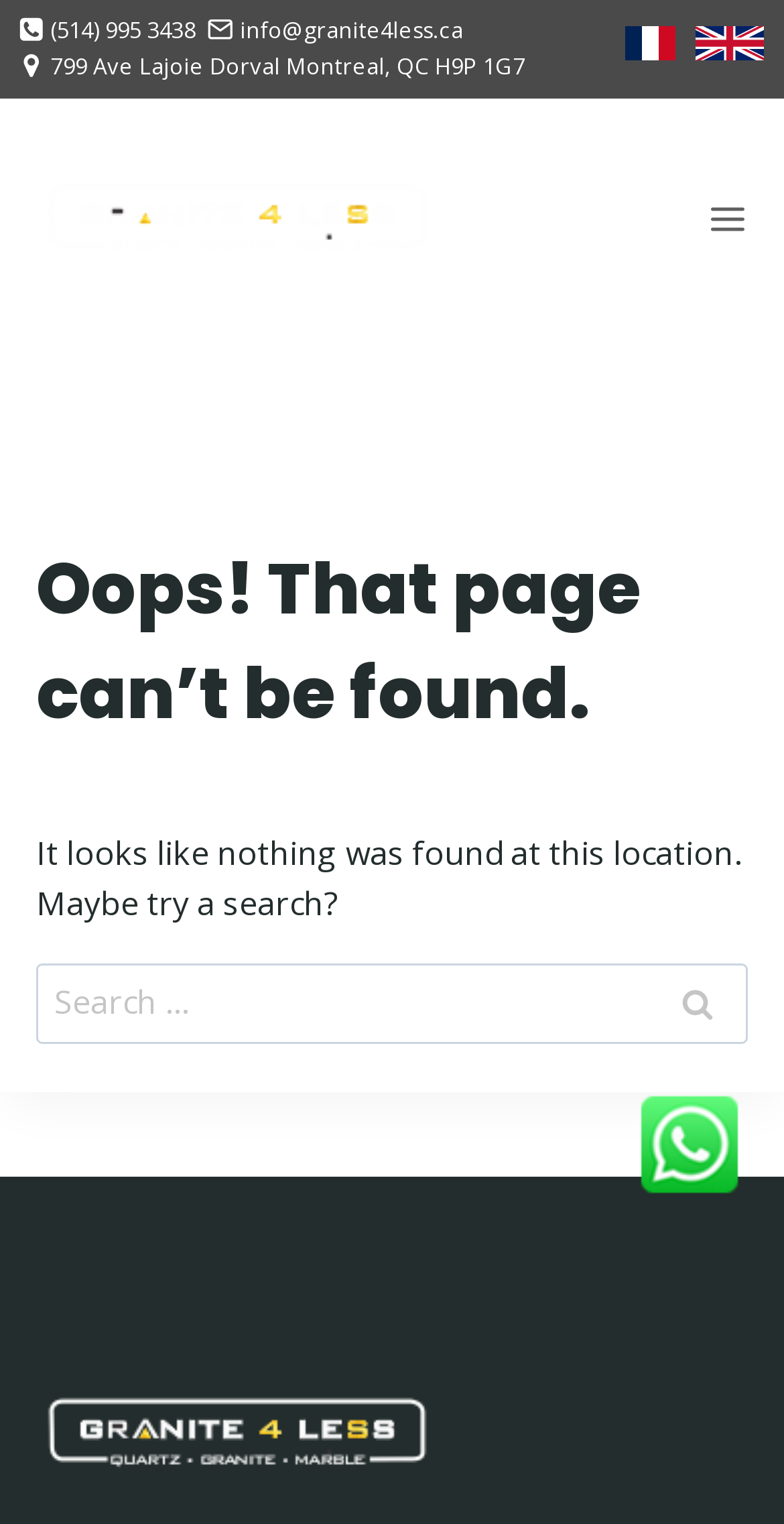Please locate and retrieve the main header text of the webpage.

Oops! That page can’t be found.